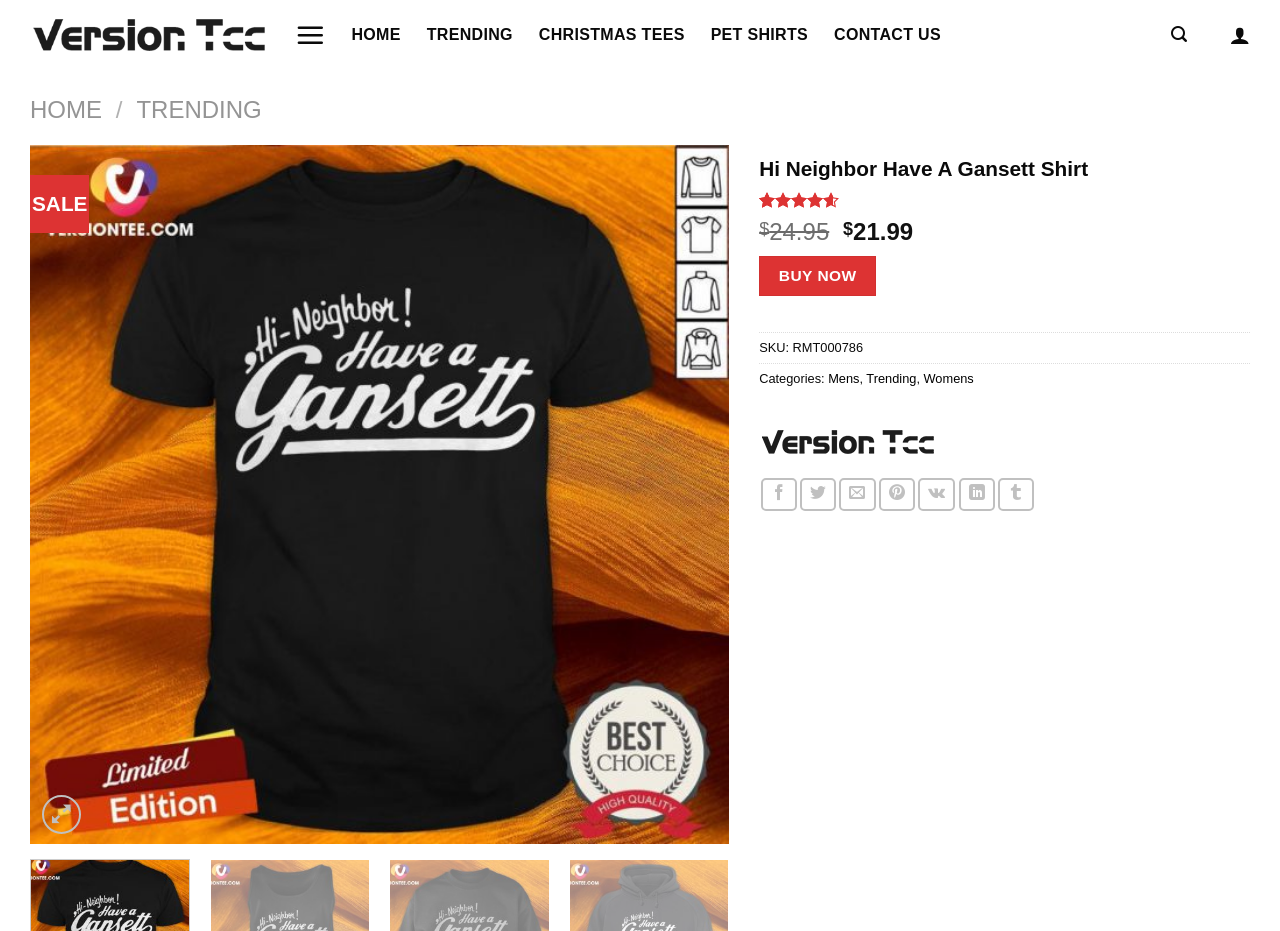Please determine the bounding box coordinates of the element's region to click for the following instruction: "Enter your name in the 'Name' field".

None